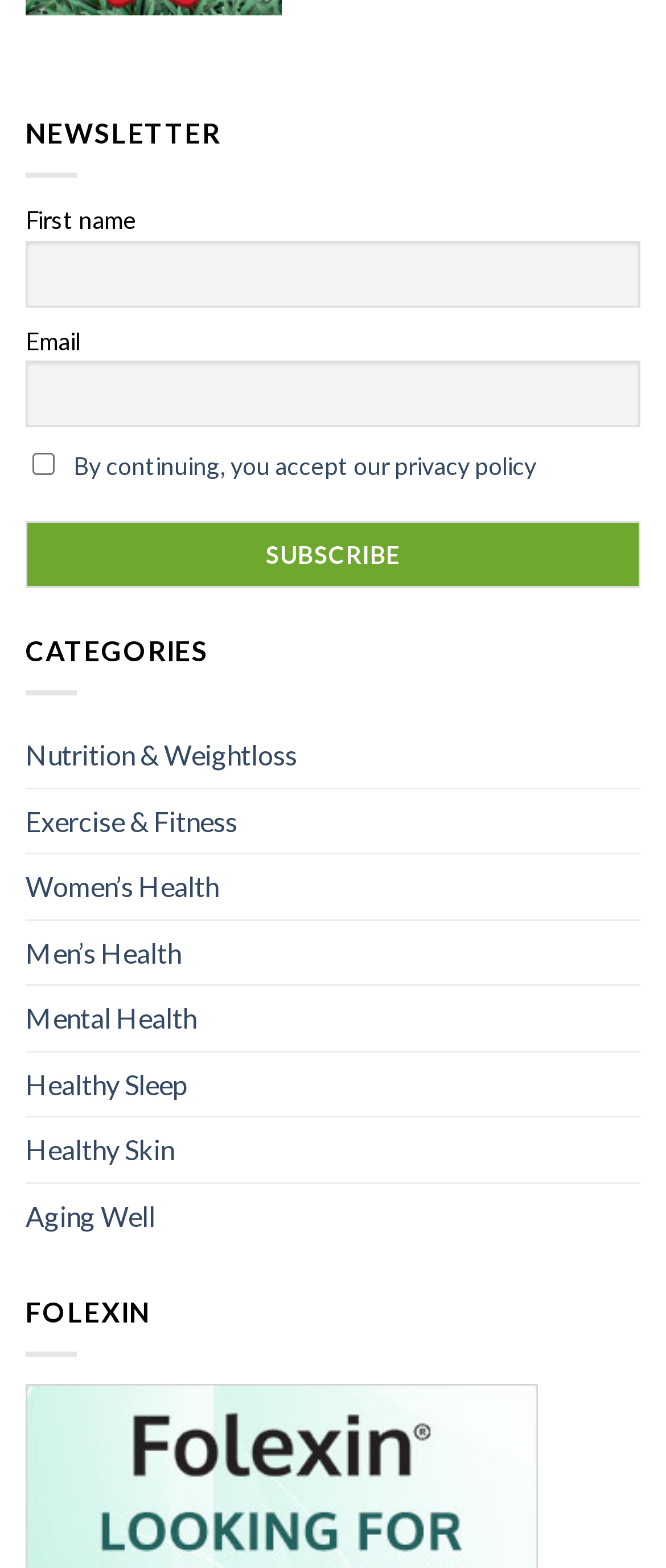Specify the bounding box coordinates of the area that needs to be clicked to achieve the following instruction: "Enter email".

[0.038, 0.23, 0.962, 0.273]